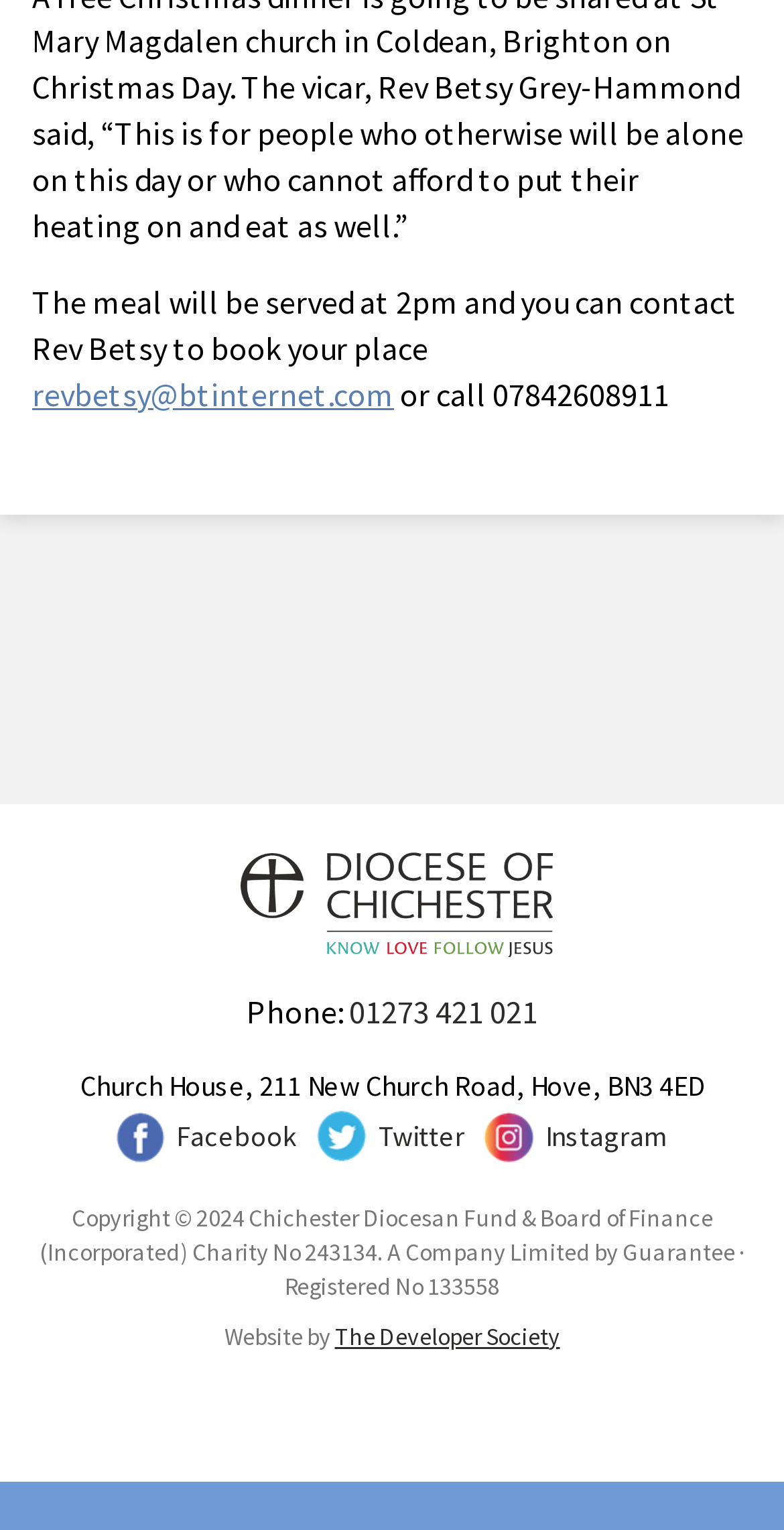What is the phone number to contact?
Please provide a single word or phrase in response based on the screenshot.

07842608911